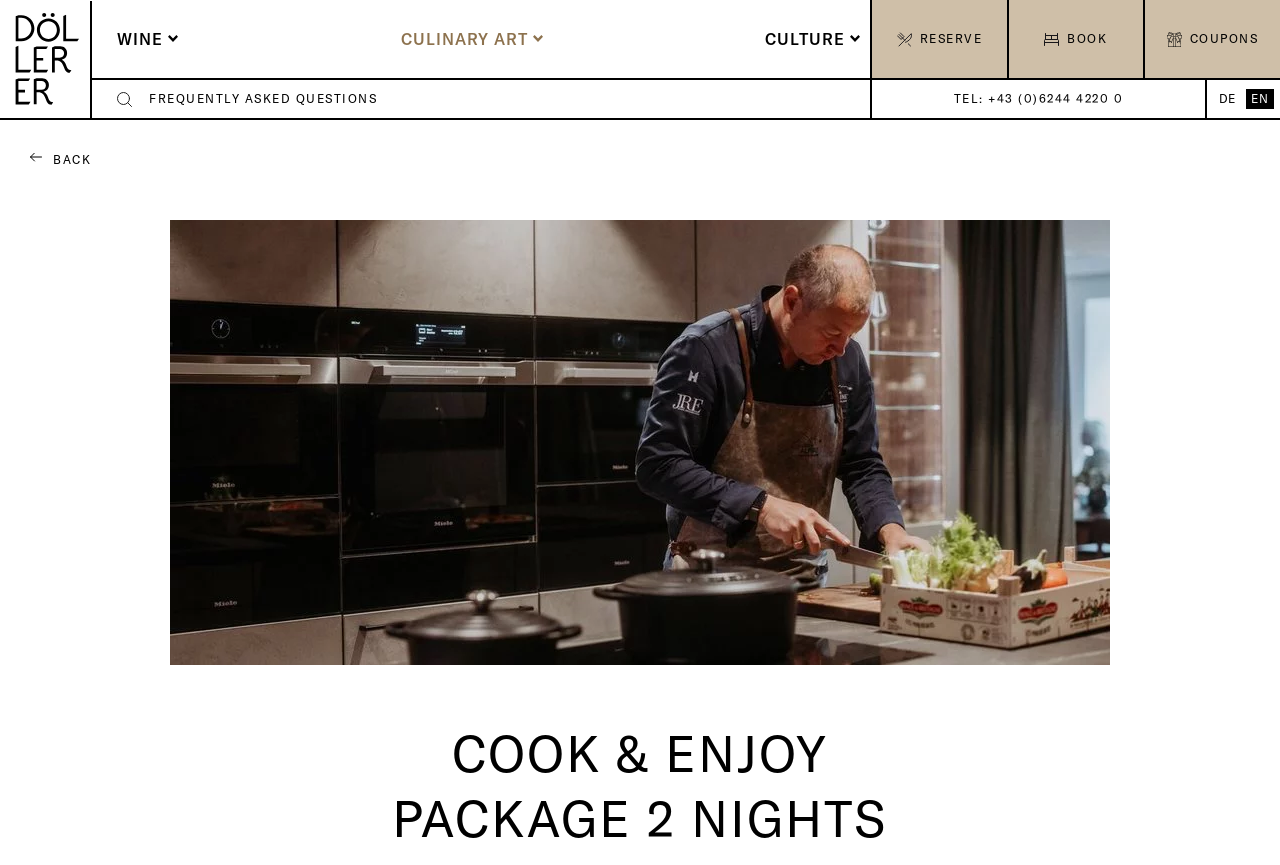Give a one-word or short-phrase answer to the following question: 
How many links are on the top navigation bar?

5